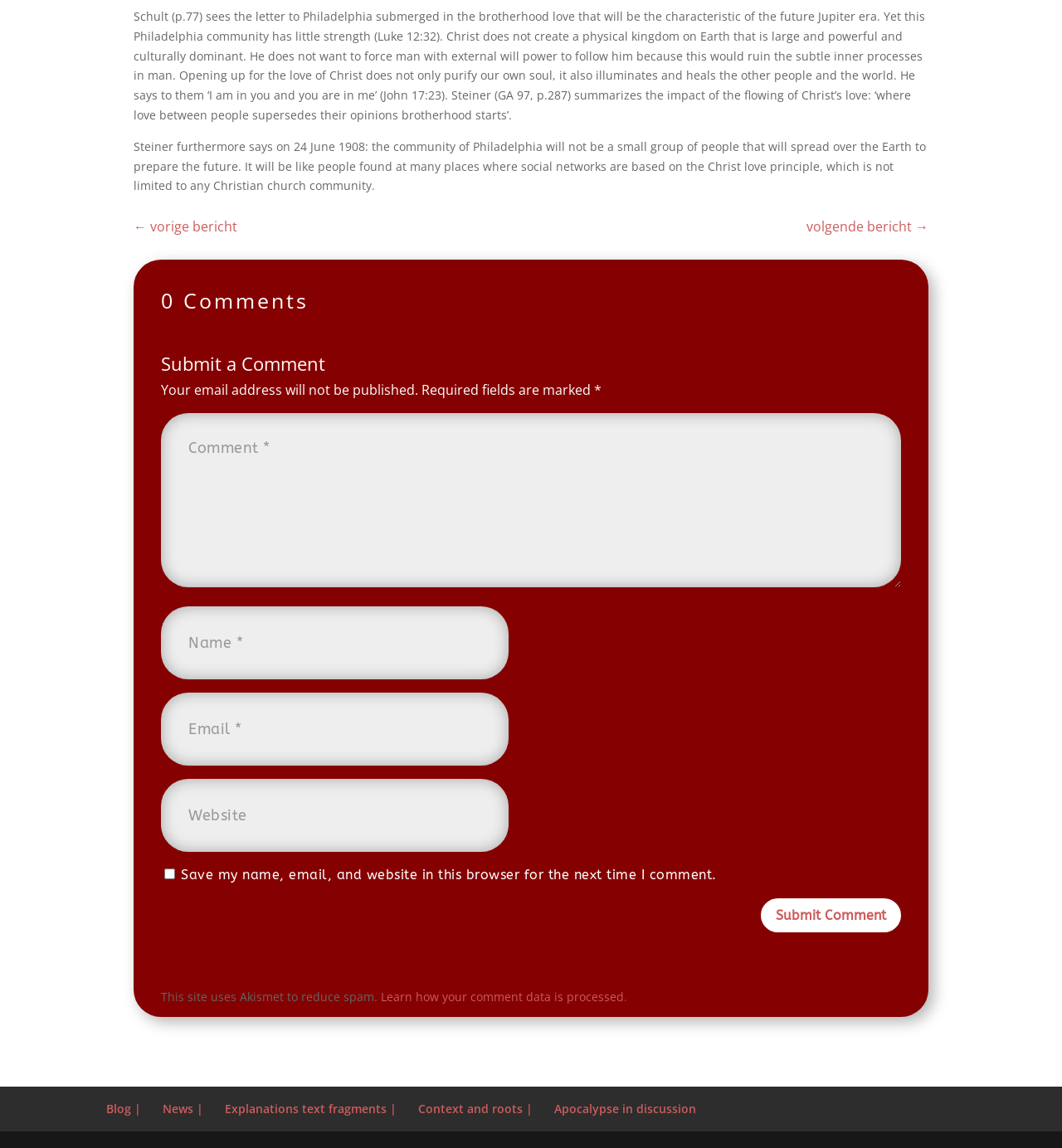Please identify the bounding box coordinates of the region to click in order to complete the given instruction: "Search for something". The coordinates should be four float numbers between 0 and 1, i.e., [left, top, right, bottom].

None